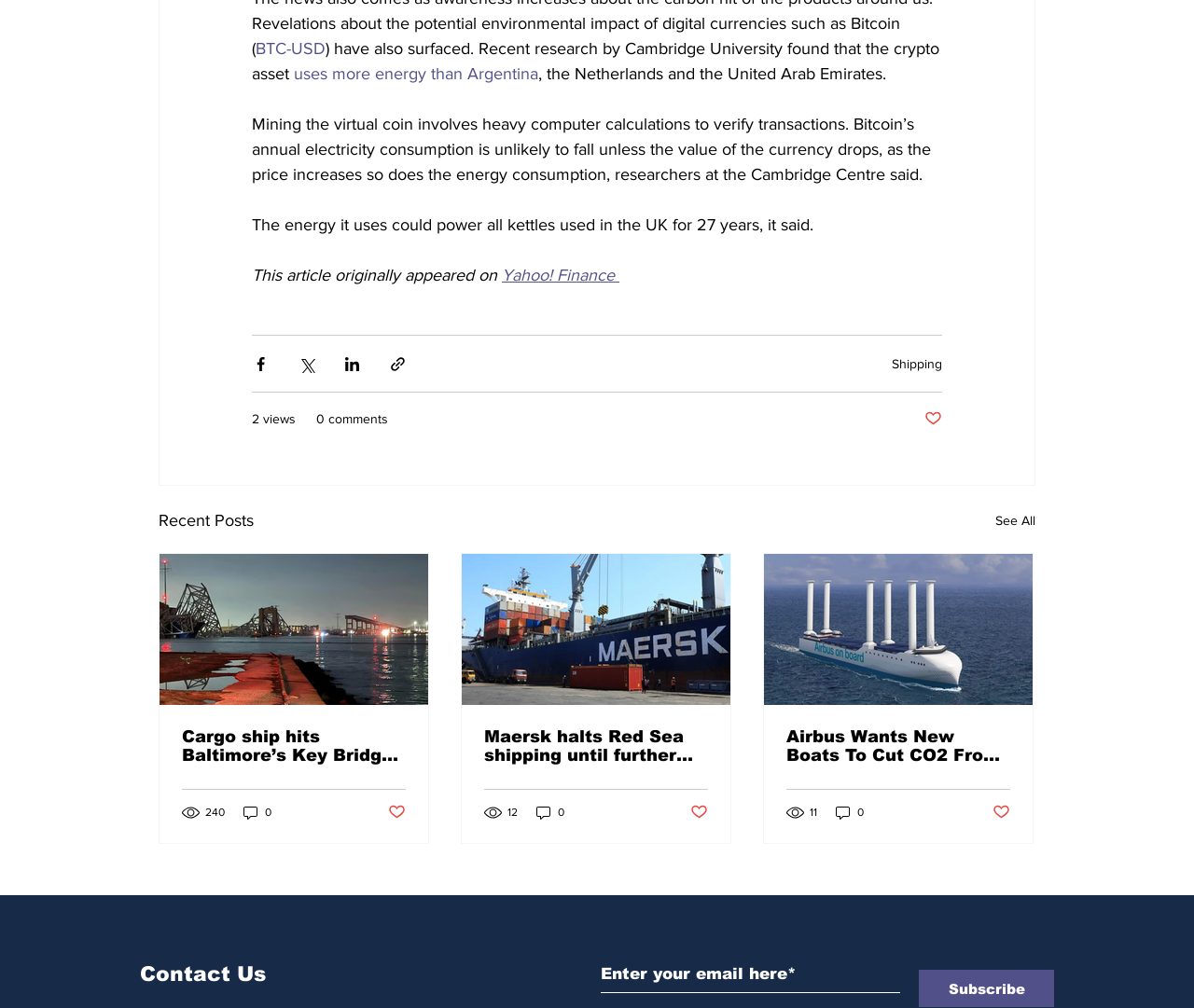Identify the bounding box for the UI element that is described as follows: "Shipping".

[0.747, 0.353, 0.789, 0.368]